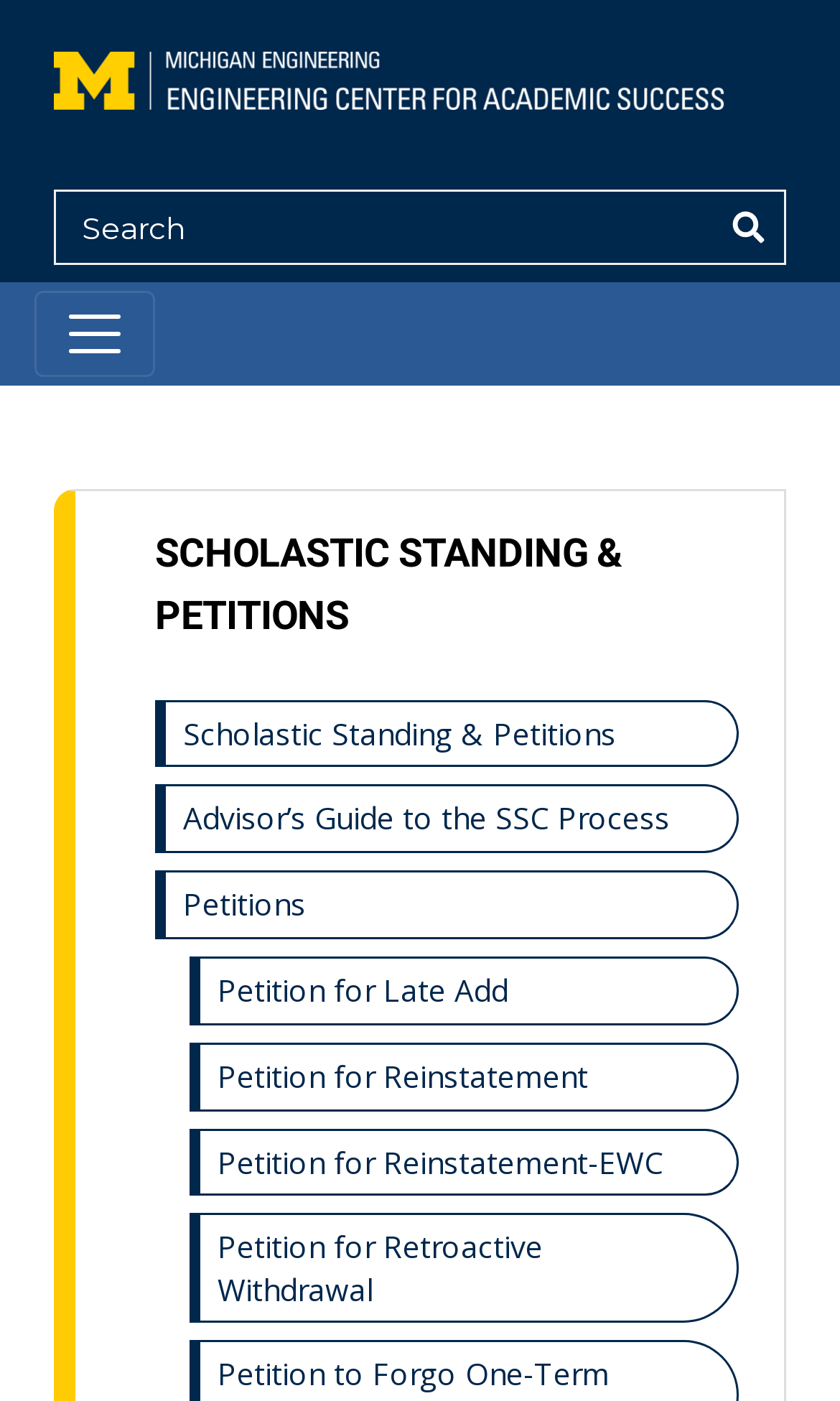Use a single word or phrase to answer the question: 
How many petition links are there on the webpage?

4